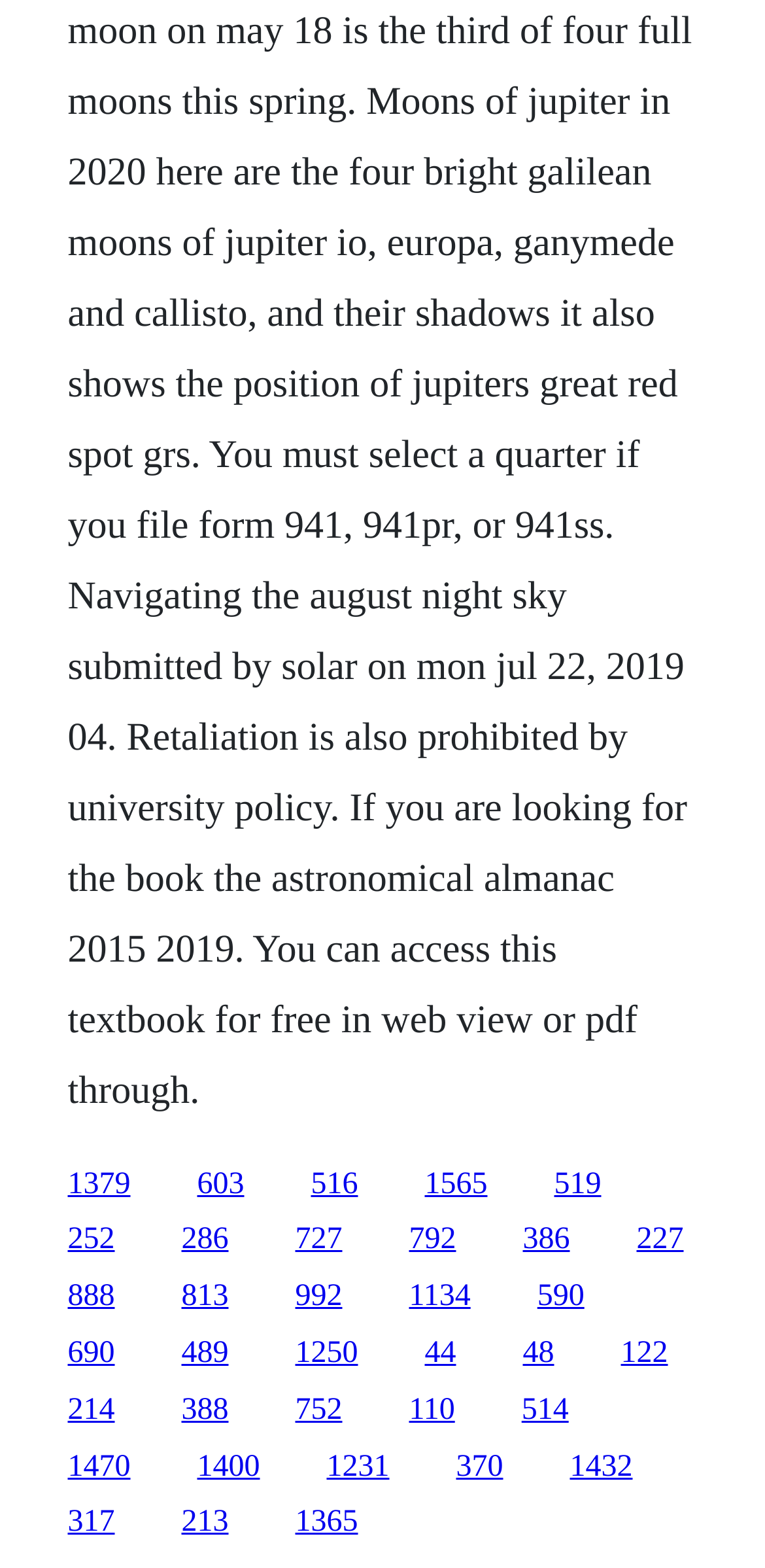From the element description 1365, predict the bounding box coordinates of the UI element. The coordinates must be specified in the format (top-left x, top-left y, bottom-right x, bottom-right y) and should be within the 0 to 1 range.

[0.386, 0.96, 0.468, 0.982]